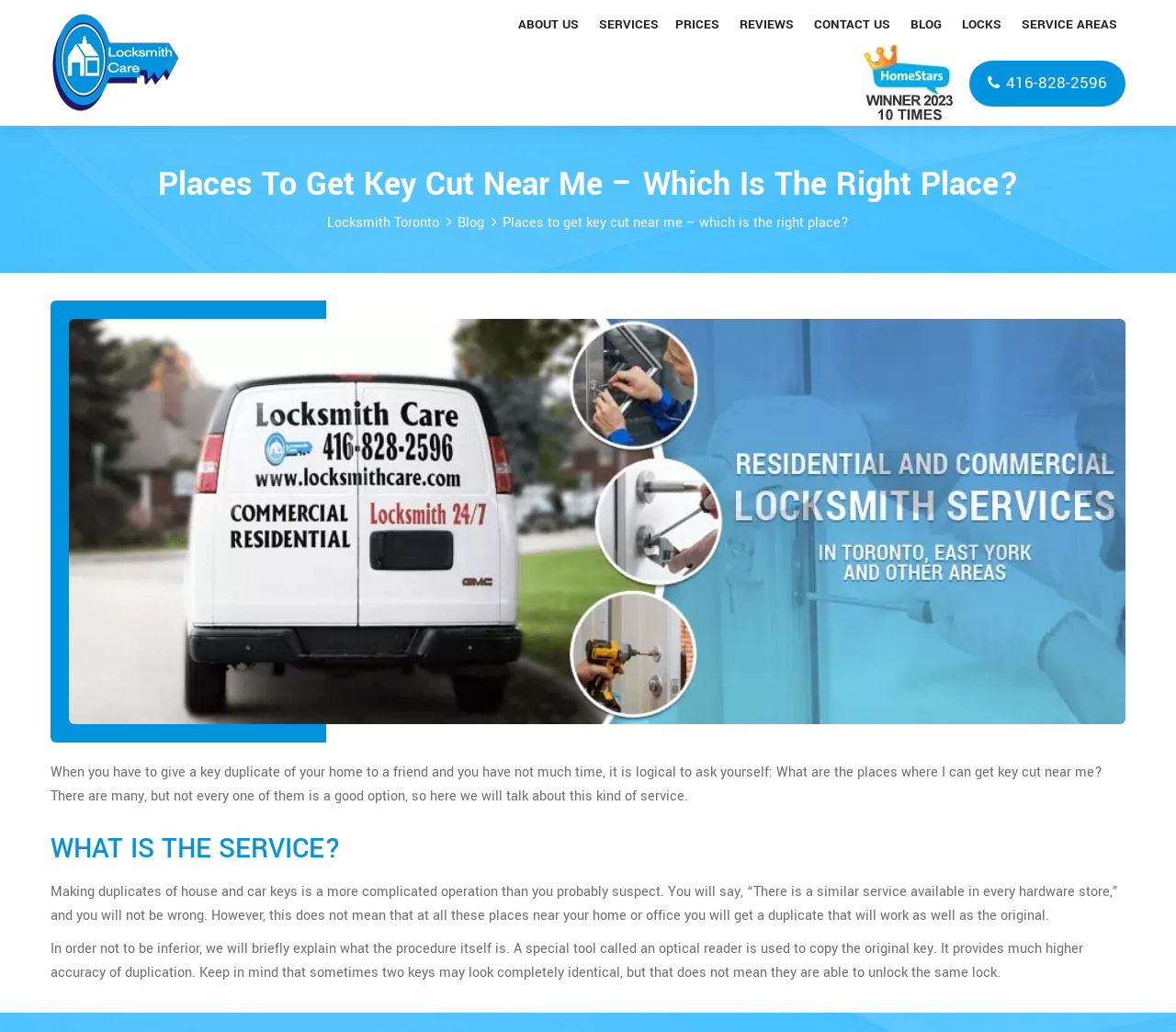What tool is used to copy the original key?
Based on the image, give a concise answer in the form of a single word or short phrase.

Optical reader